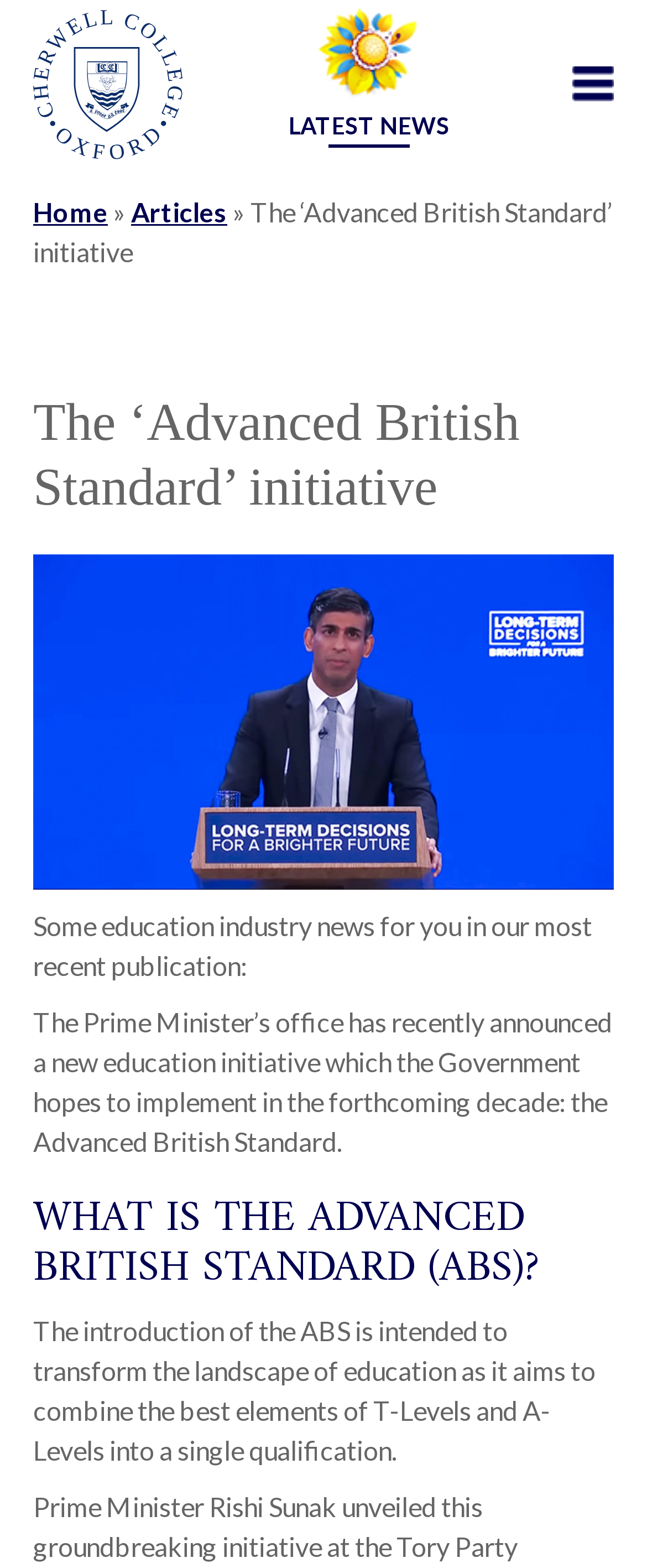Provide the bounding box coordinates for the UI element that is described by this text: "Home". The coordinates should be in the form of four float numbers between 0 and 1: [left, top, right, bottom].

[0.051, 0.125, 0.167, 0.145]